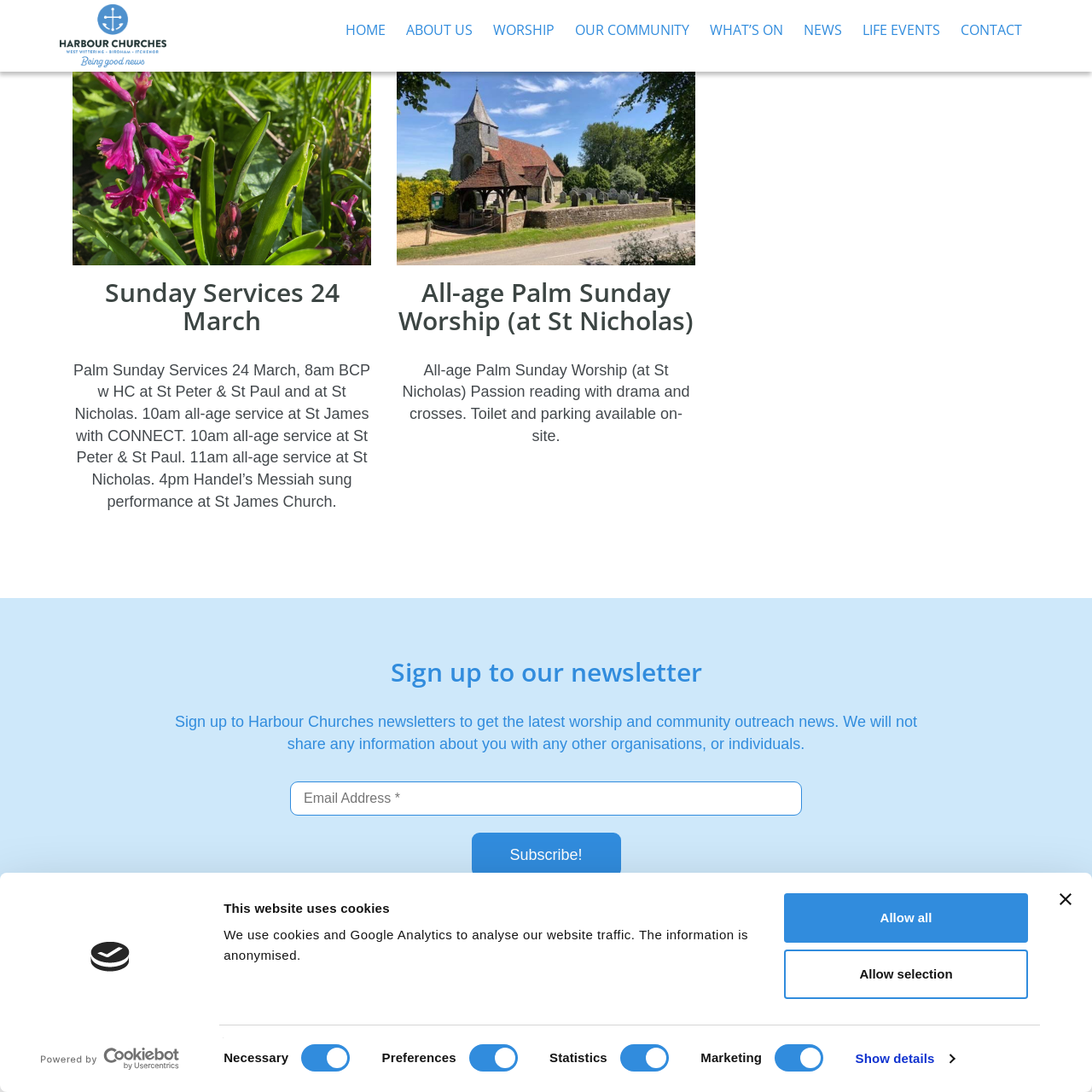Determine the bounding box coordinates of the clickable element to complete this instruction: "Click the Harbour Churches logo". Provide the coordinates in the format of four float numbers between 0 and 1, [left, top, right, bottom].

[0.083, 0.862, 0.119, 0.89]